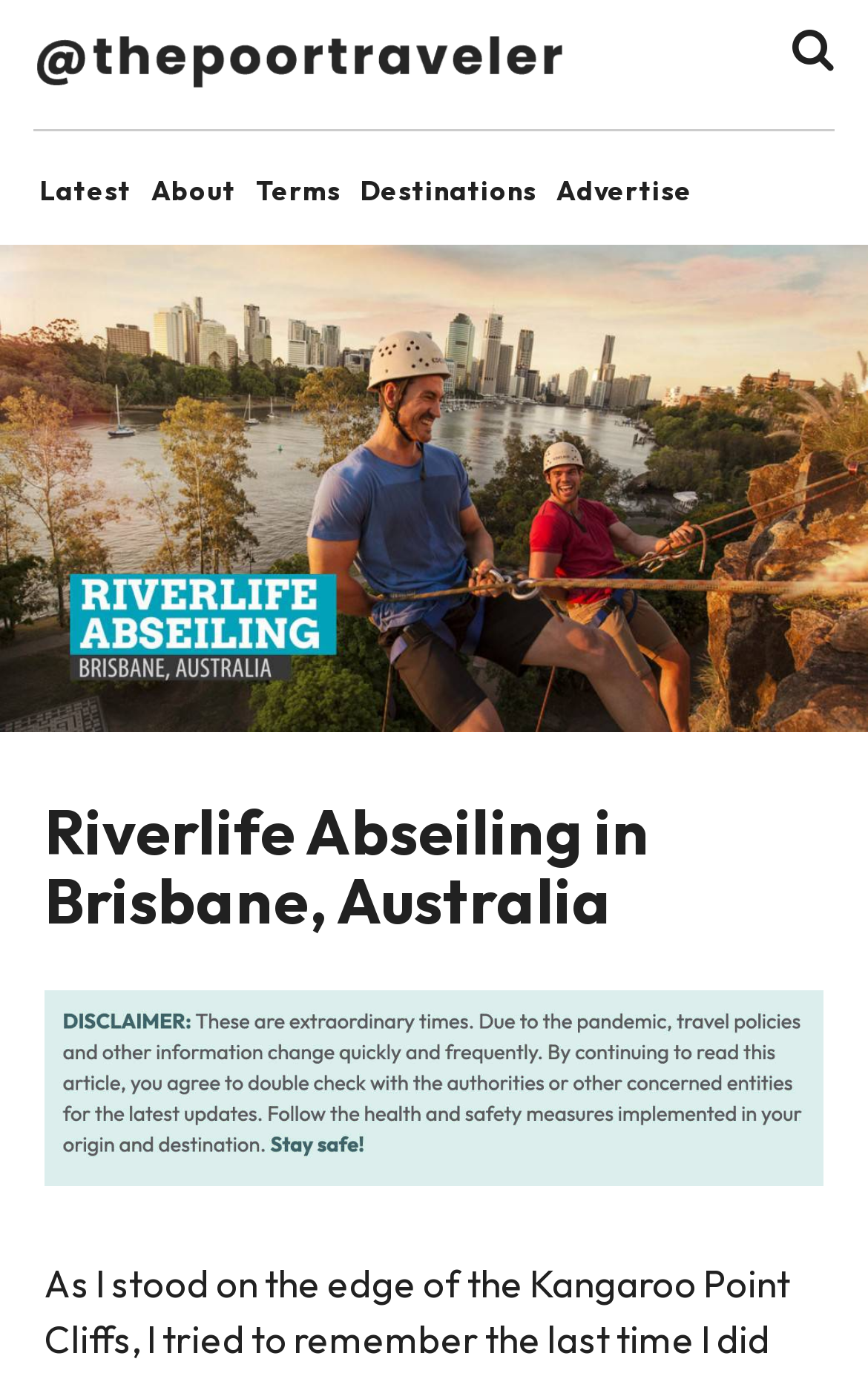Find the bounding box coordinates for the UI element that matches this description: "SEARCH FOR A DESTINATION".

[0.913, 0.019, 0.962, 0.052]